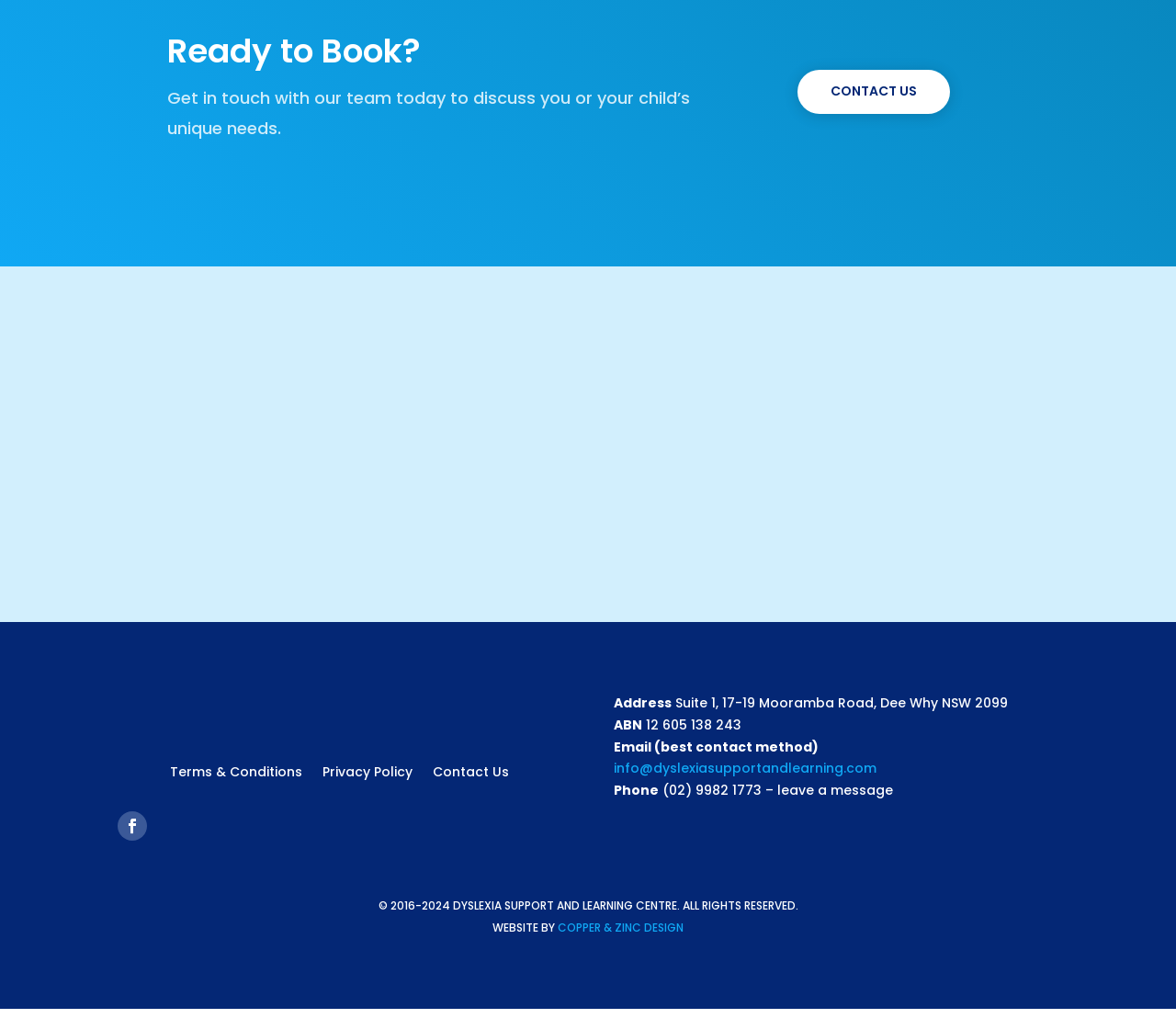Highlight the bounding box coordinates of the region I should click on to meet the following instruction: "View Dyslexia Support and Learning Centre logo".

[0.1, 0.705, 0.251, 0.723]